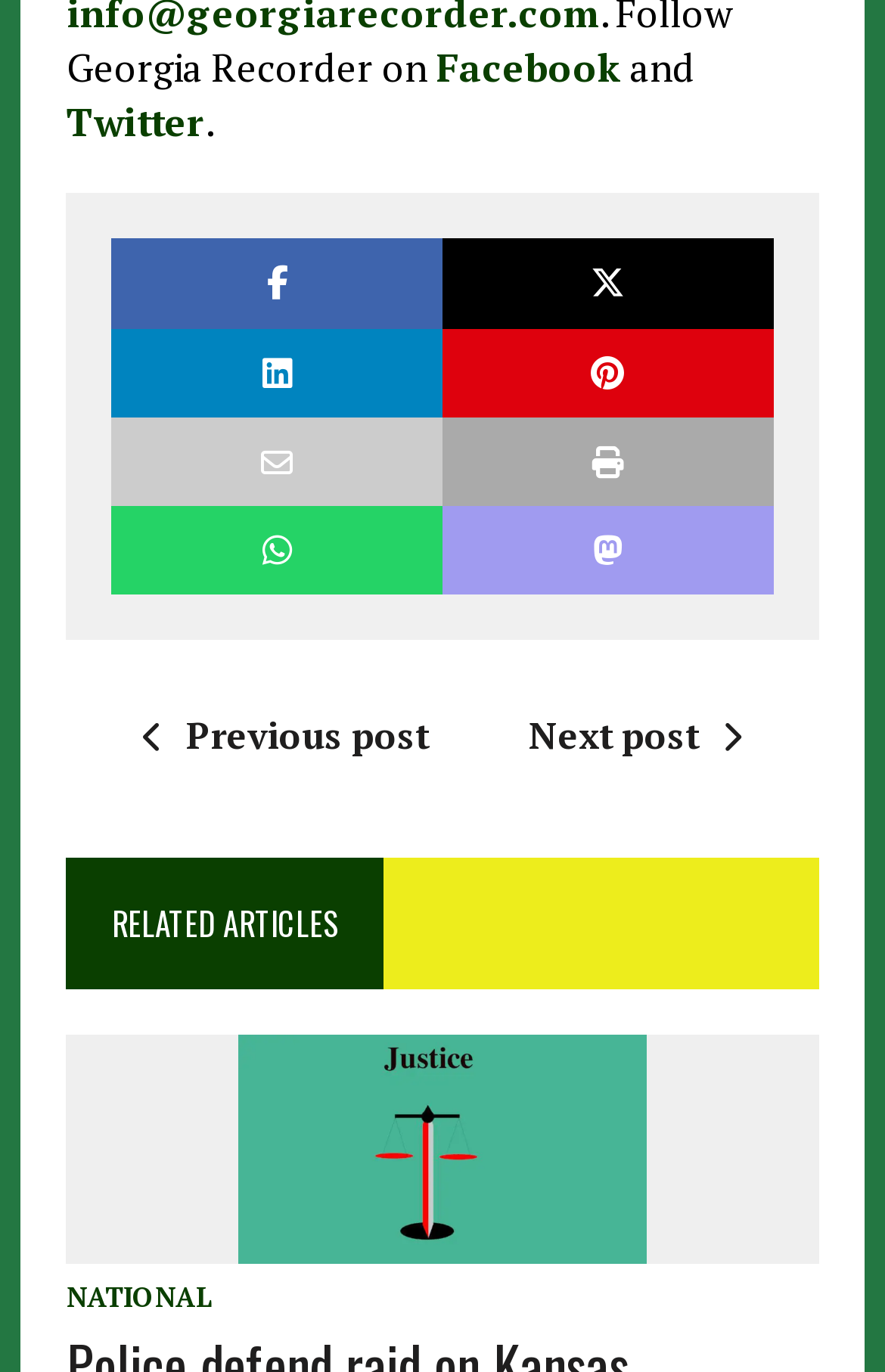Using the element description: "Twitter", determine the bounding box coordinates for the specified UI element. The coordinates should be four float numbers between 0 and 1, [left, top, right, bottom].

[0.075, 0.069, 0.231, 0.107]